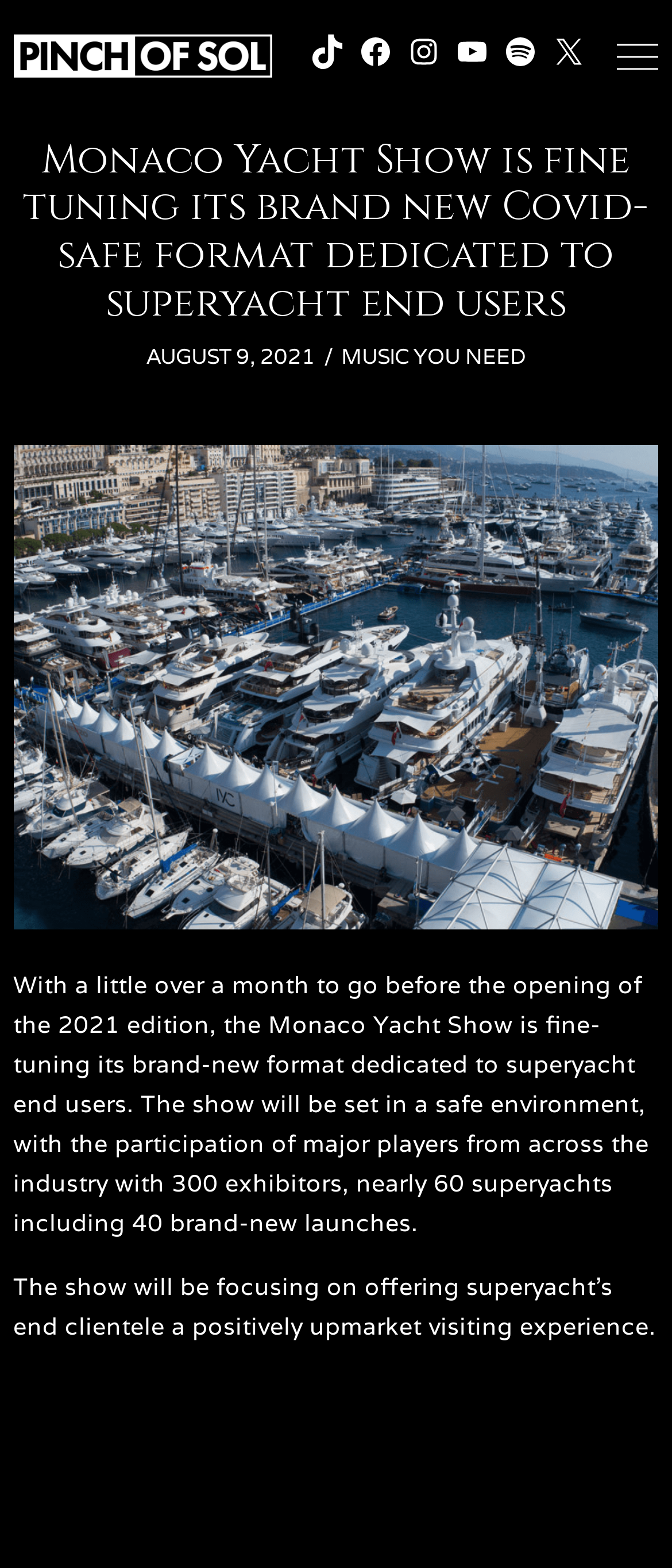Find the bounding box coordinates for the area you need to click to carry out the instruction: "Explore the MUSIC YOU NEED link". The coordinates should be four float numbers between 0 and 1, indicated as [left, top, right, bottom].

[0.508, 0.216, 0.782, 0.239]